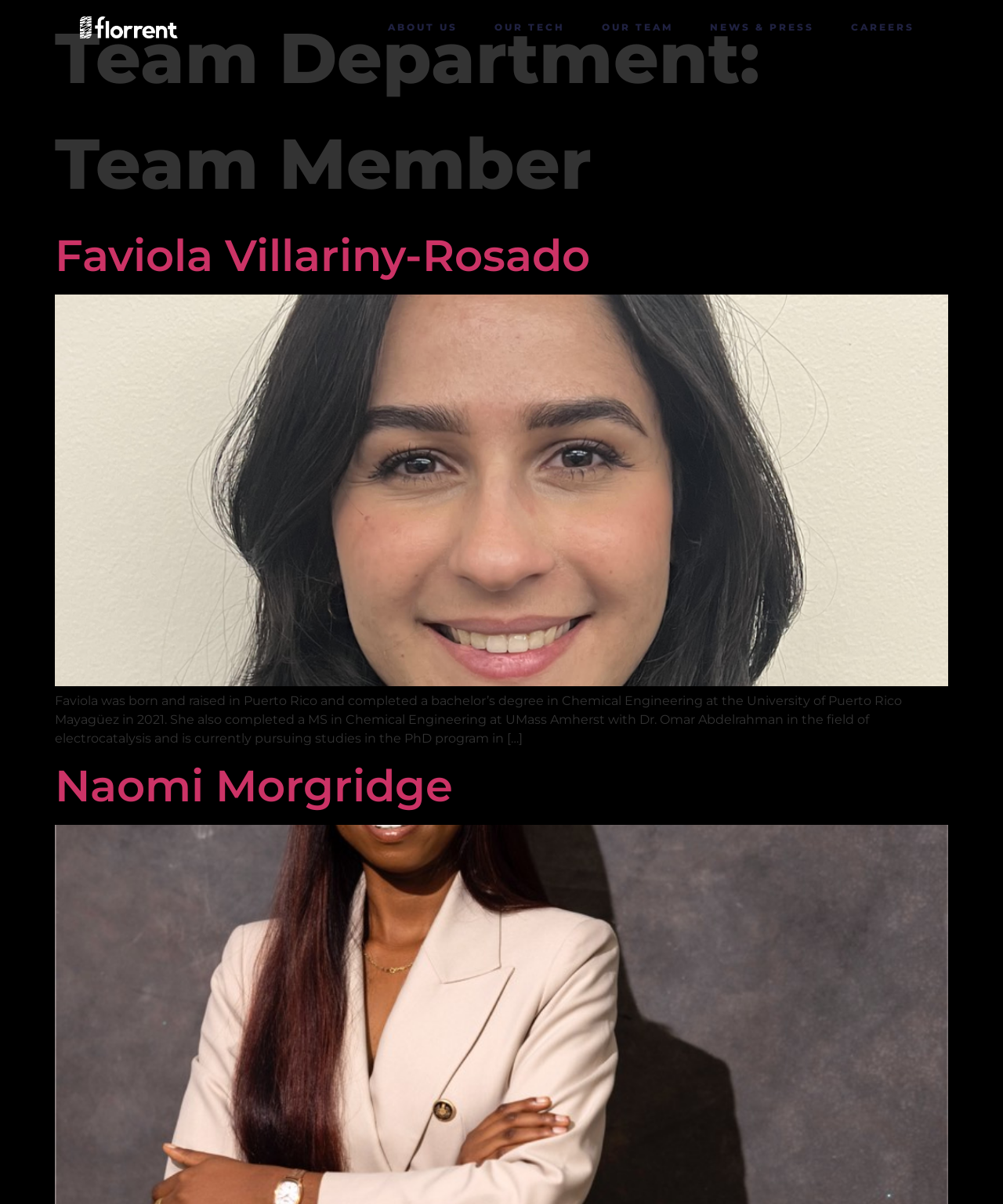Provide the bounding box coordinates of the UI element this sentence describes: "Faviola Villariny-Rosado".

[0.055, 0.19, 0.588, 0.234]